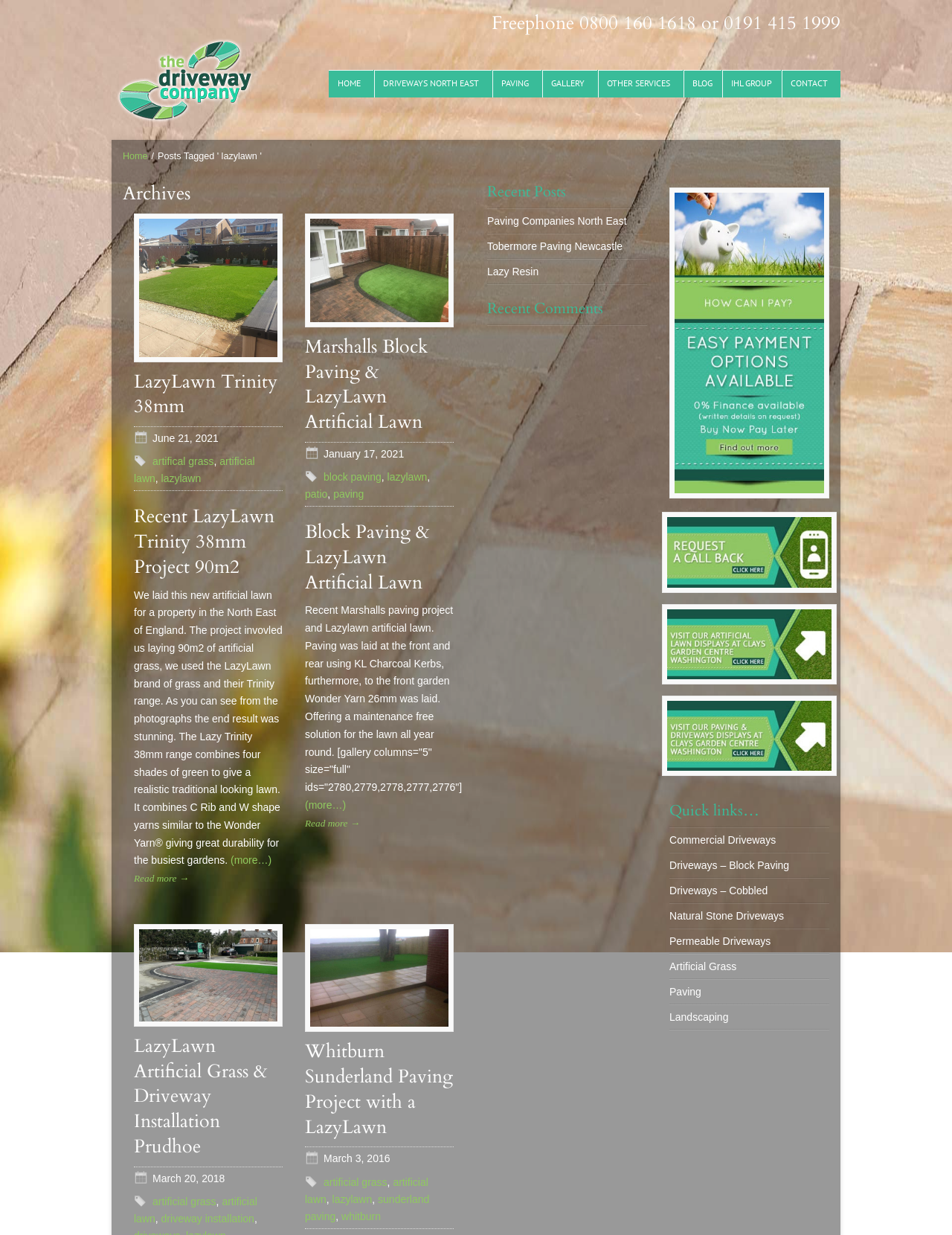Based on the image, please elaborate on the answer to the following question:
What is the range of artificial grass mentioned in the 'LazyLawn Trinity 38mm' article?

The article 'LazyLawn Trinity 38mm' mentions that the Lazy Trinity 38mm range combines four shades of green to give a realistic traditional looking lawn, which suggests that Lazy Trinity 38mm is a range of artificial grass.